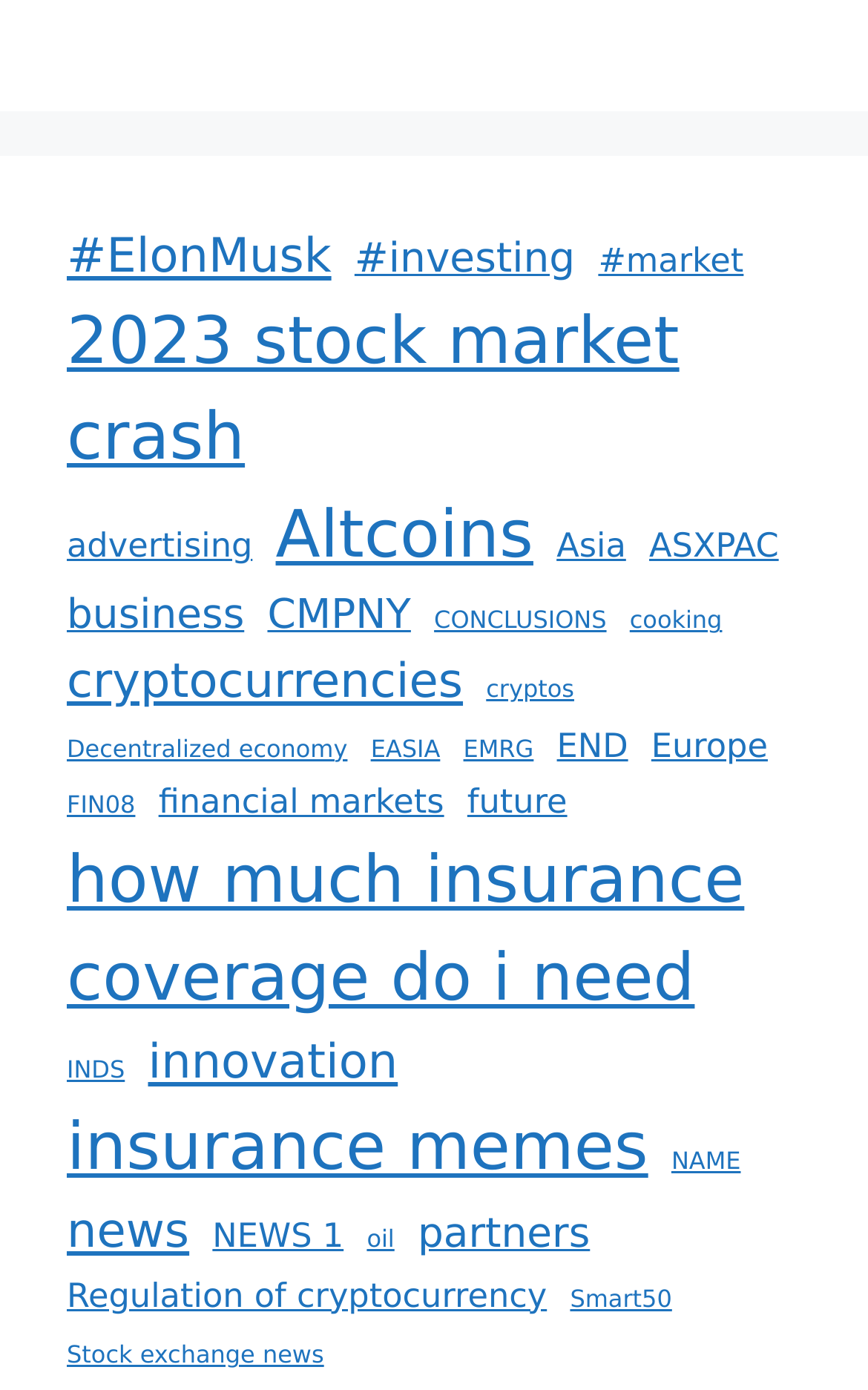From the image, can you give a detailed response to the question below:
How many items are related to 'insurance memes'?

The link 'insurance memes (10 items)' is located at the bottom-left of the webpage, and its text indicates that there are 10 items related to insurance memes.